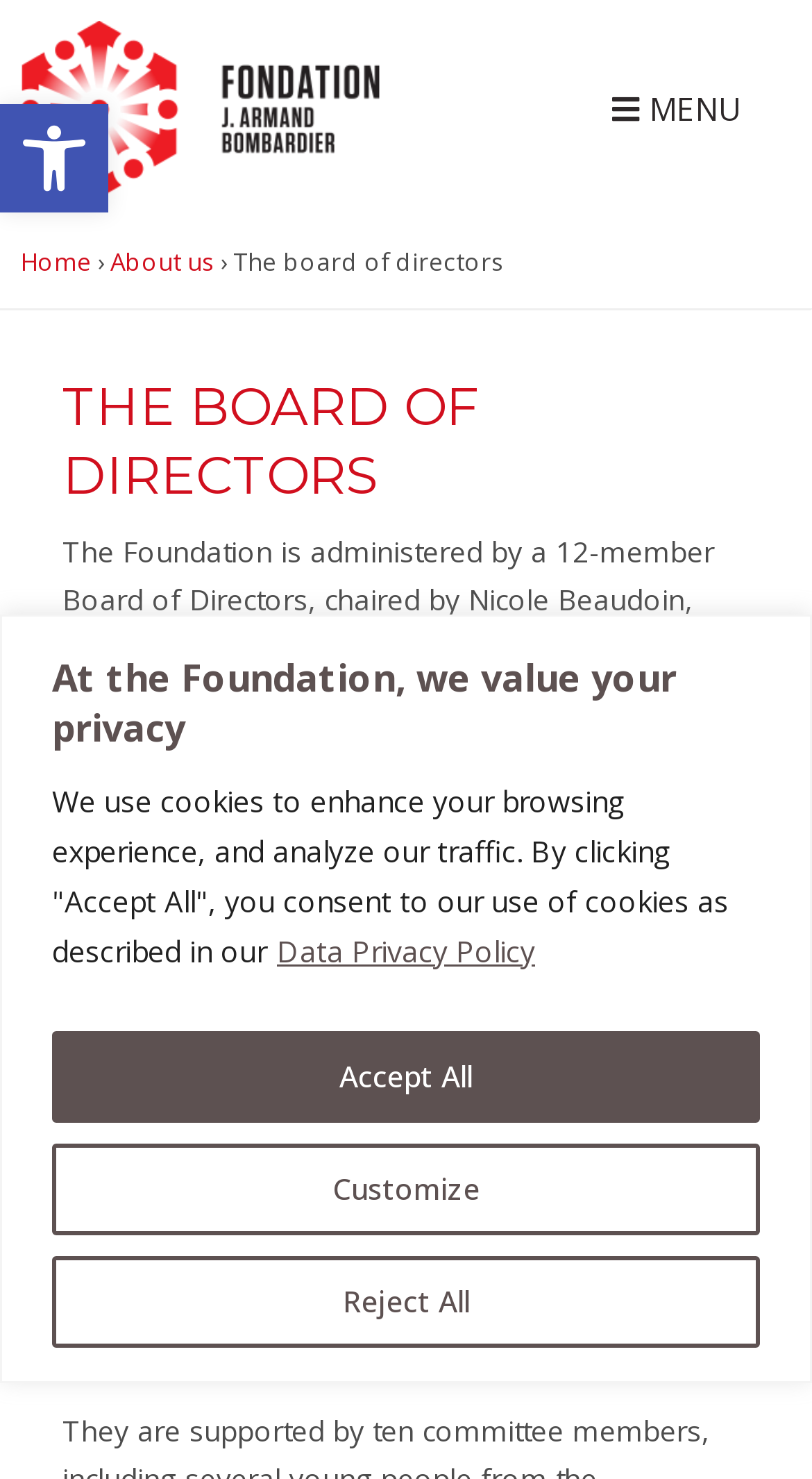Can you find the bounding box coordinates of the area I should click to execute the following instruction: "Click the logo to go to the homepage"?

[0.026, 0.014, 0.474, 0.134]